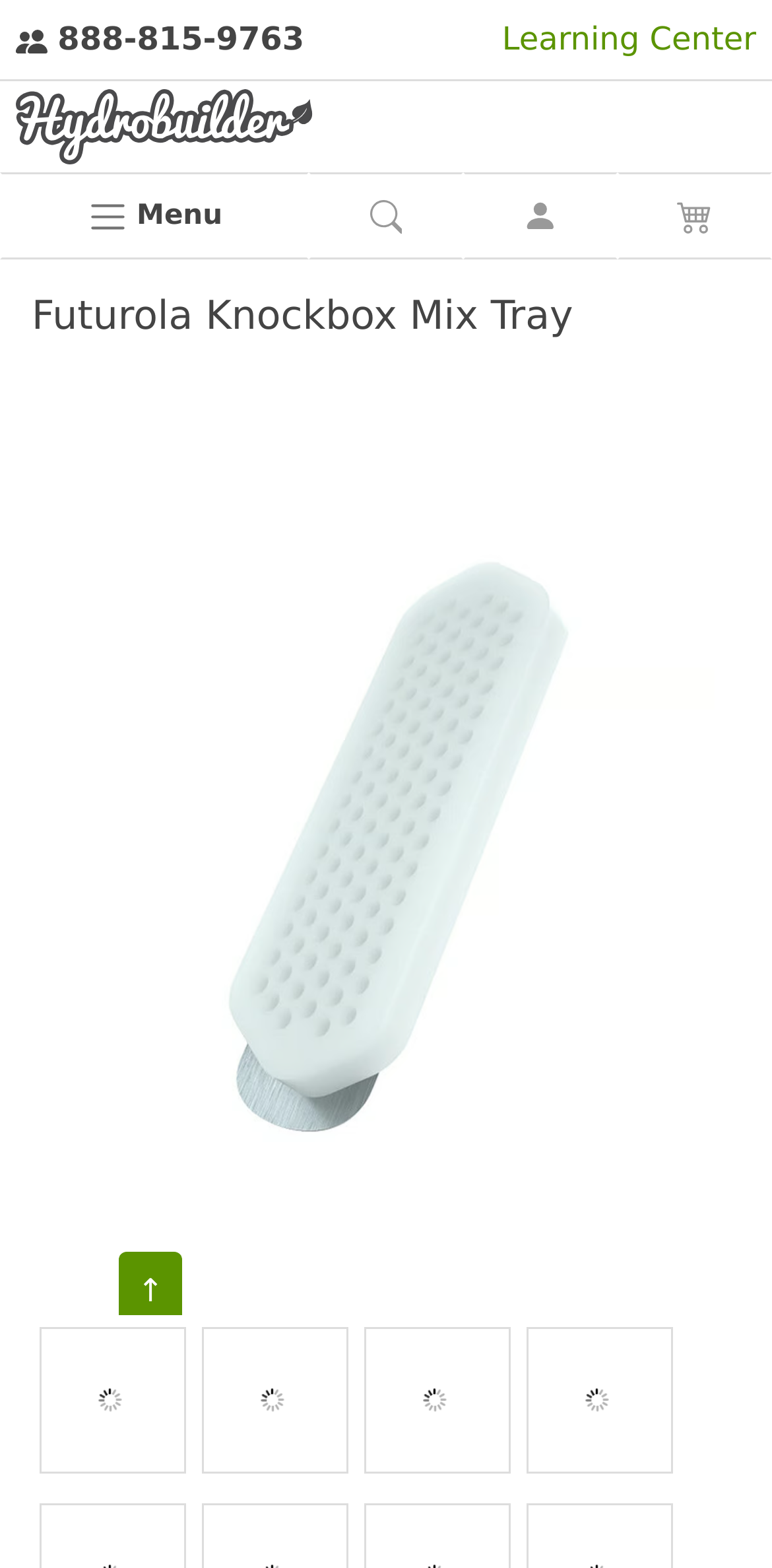Could you determine the bounding box coordinates of the clickable element to complete the instruction: "View the product image"? Provide the coordinates as four float numbers between 0 and 1, i.e., [left, top, right, bottom].

[0.073, 0.321, 0.927, 0.741]